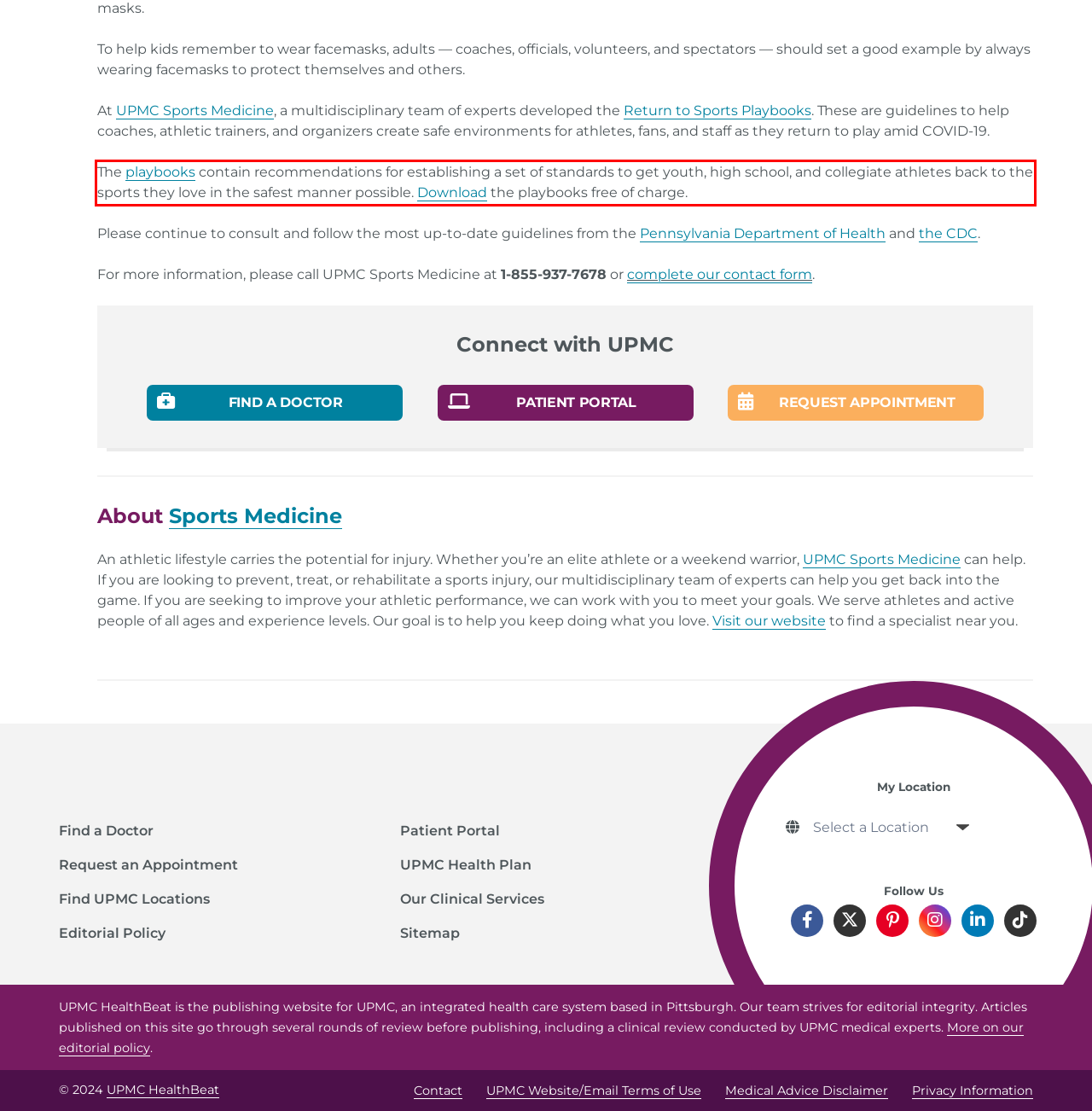Analyze the screenshot of the webpage and extract the text from the UI element that is inside the red bounding box.

The playbooks contain recommendations for establishing a set of standards to get youth, high school, and collegiate athletes back to the sports they love in the safest manner possible. Download the playbooks free of charge.